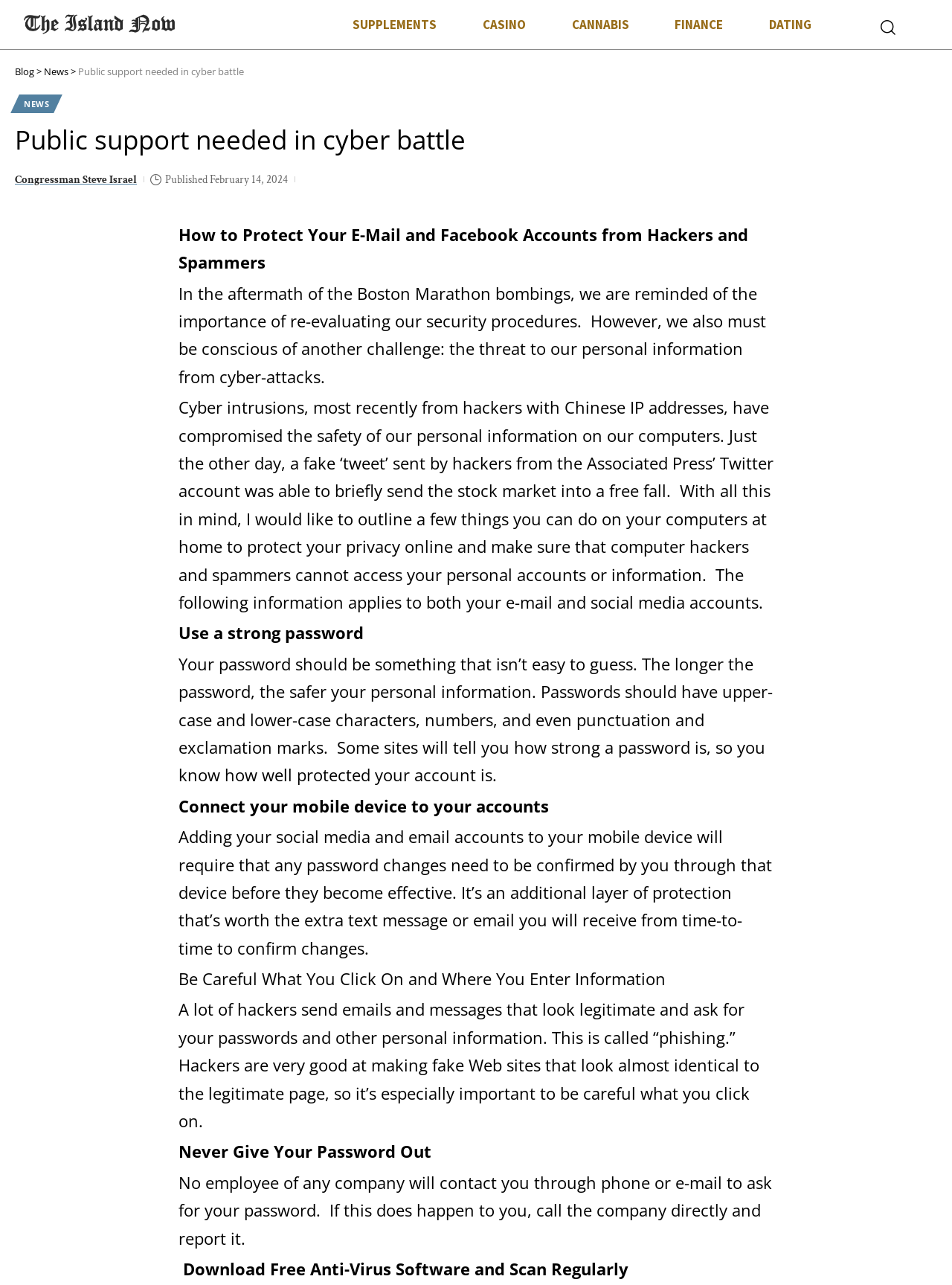Find the bounding box of the element with the following description: "SUPPLEMENTS". The coordinates must be four float numbers between 0 and 1, formatted as [left, top, right, bottom].

[0.346, 0.006, 0.483, 0.032]